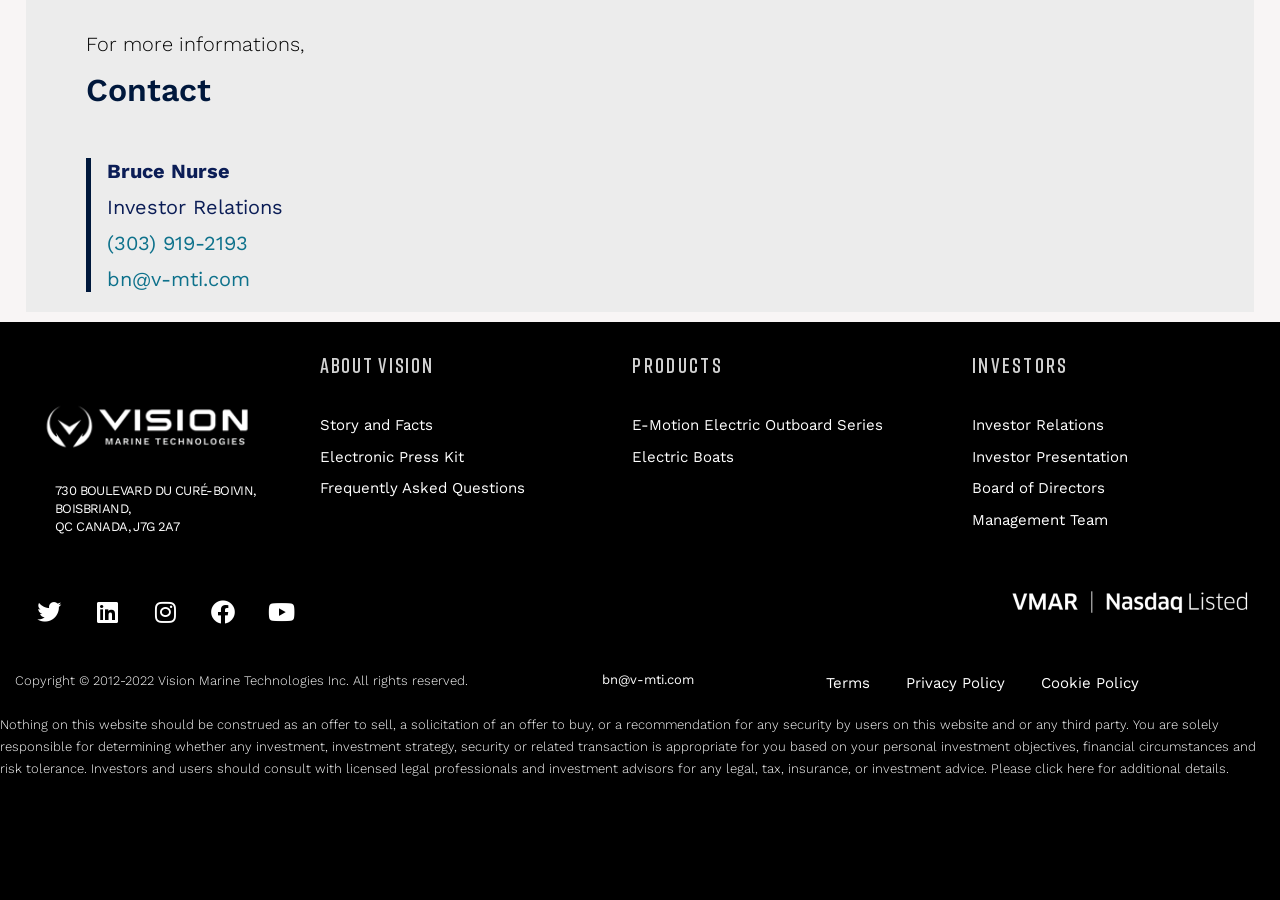Please identify the bounding box coordinates of the element's region that needs to be clicked to fulfill the following instruction: "Follow Vision Marine on Twitter". The bounding box coordinates should consist of four float numbers between 0 and 1, i.e., [left, top, right, bottom].

[0.02, 0.653, 0.057, 0.707]